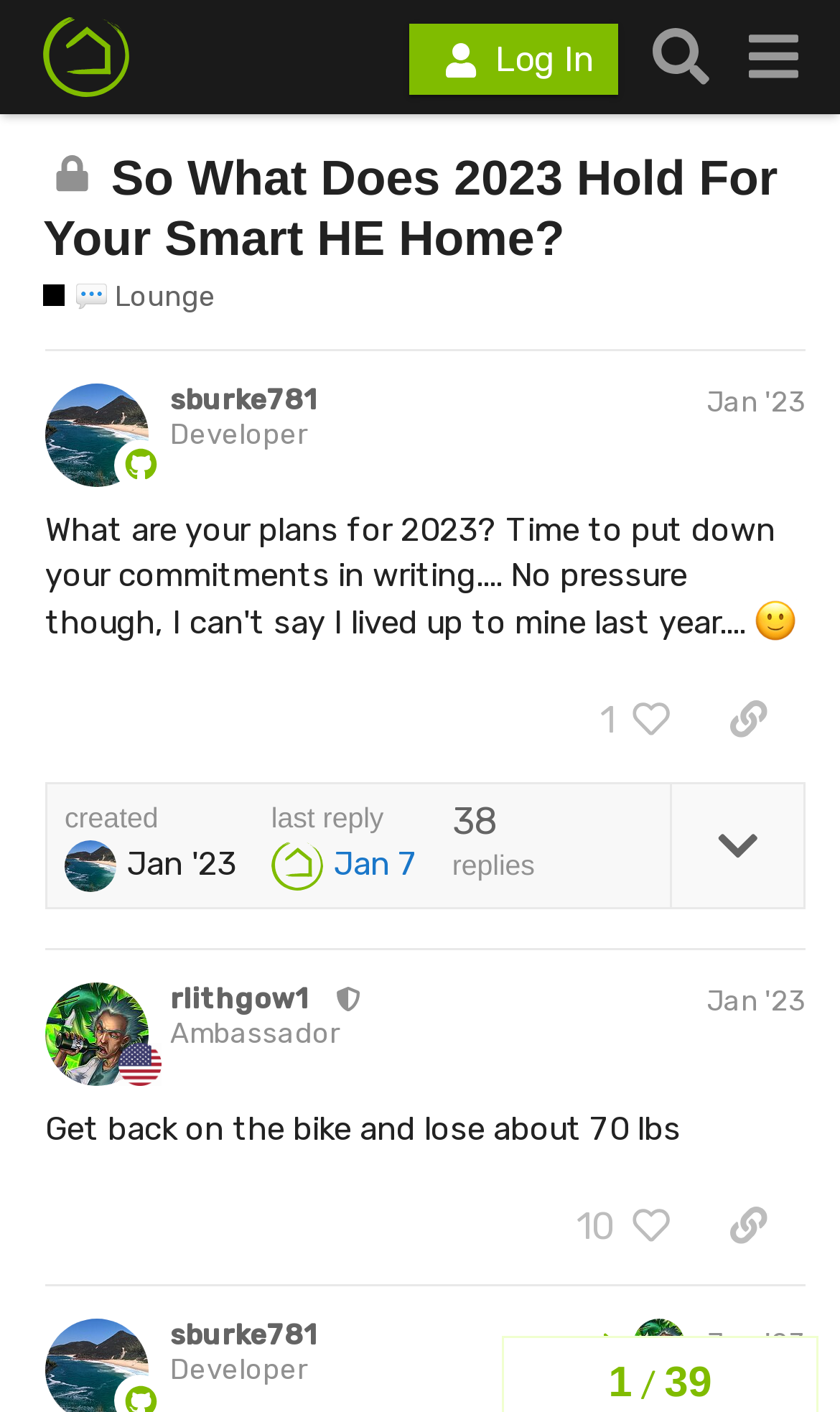Based on the element description, predict the bounding box coordinates (top-left x, top-left y, bottom-right x, bottom-right y) for the UI element in the screenshot: Jan '23

[0.841, 0.697, 0.959, 0.72]